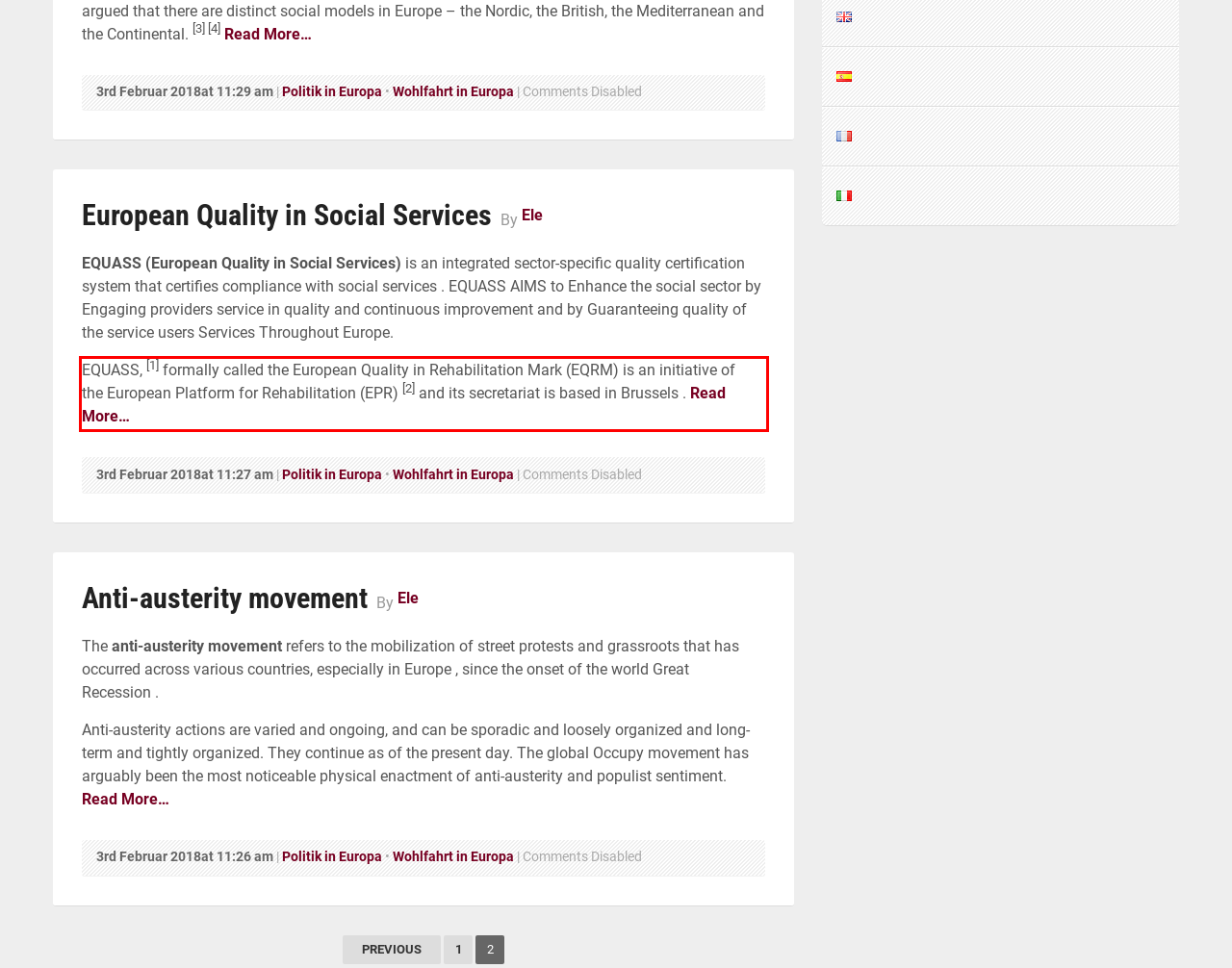Using the provided webpage screenshot, recognize the text content in the area marked by the red bounding box.

EQUASS, [1] formally called the European Quality in Rehabilitation Mark (EQRM) is an initiative of the European Platform for Rehabilitation (EPR) [2] and its secretariat is based in Brussels . Read More…